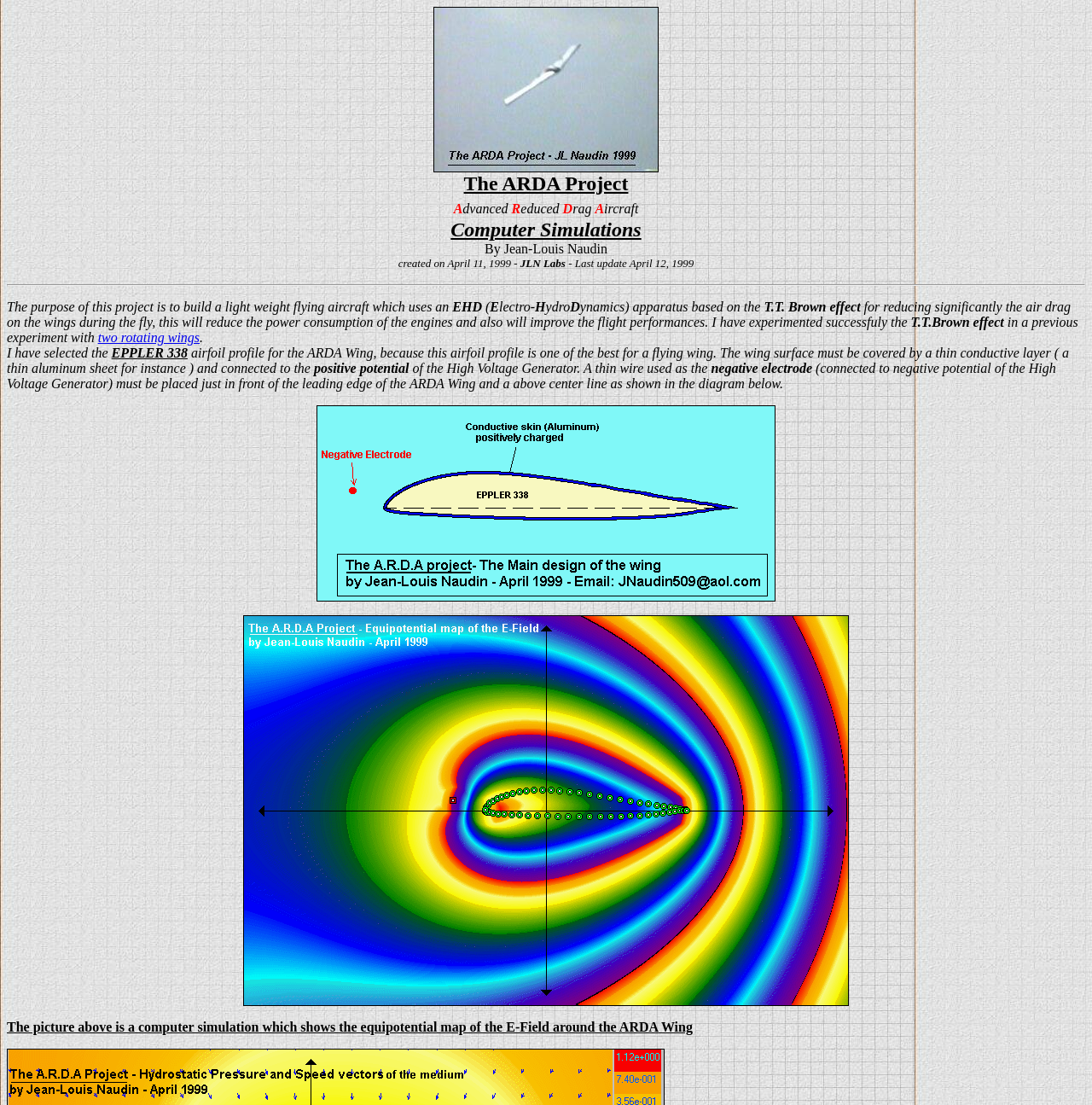Please reply to the following question with a single word or a short phrase:
What is the type of simulation shown in the picture above?

Computer simulation